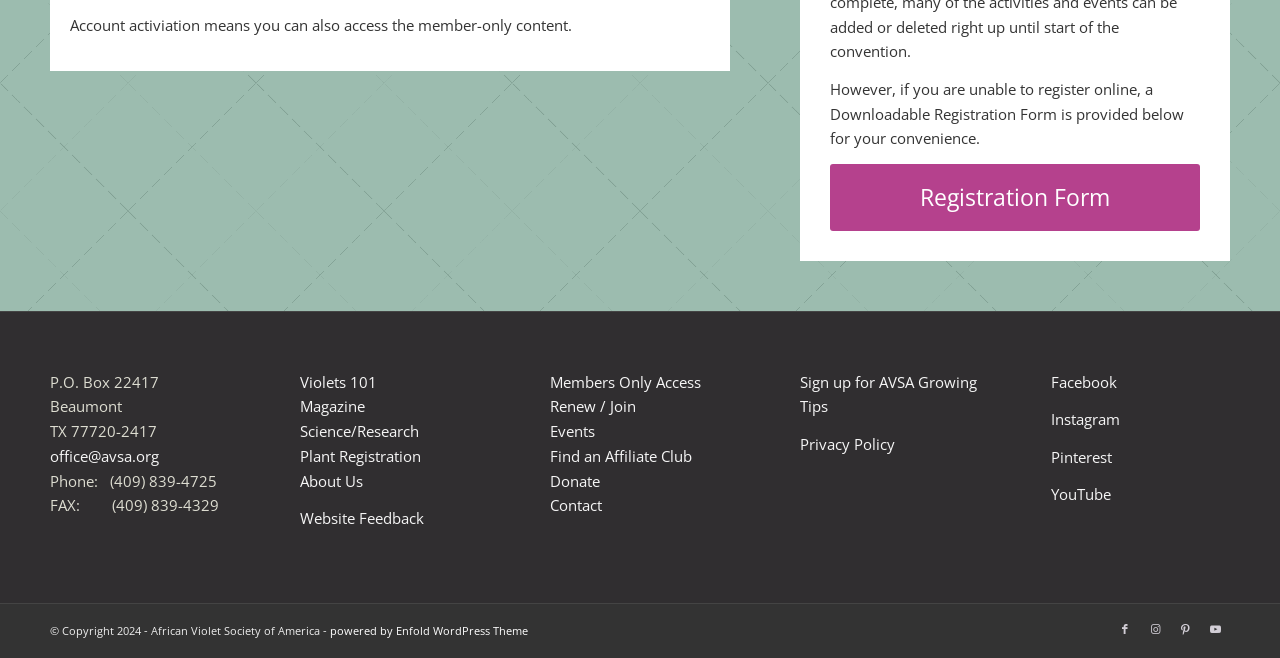Please predict the bounding box coordinates (top-left x, top-left y, bottom-right x, bottom-right y) for the UI element in the screenshot that fits the description: Members Only Access

[0.43, 0.565, 0.548, 0.595]